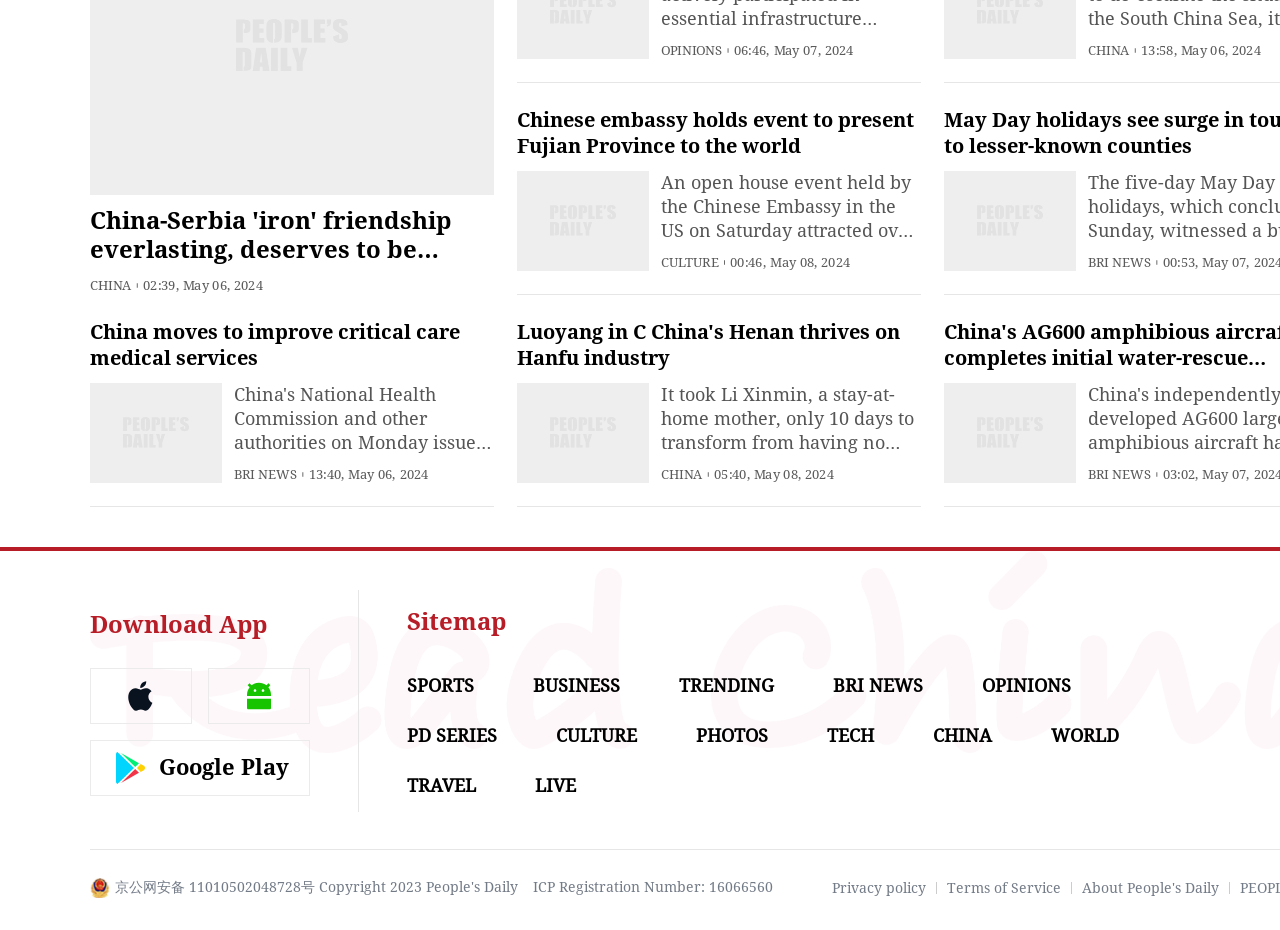Locate the bounding box of the UI element based on this description: "value="Subscribe"". Provide four float numbers between 0 and 1 as [left, top, right, bottom].

None